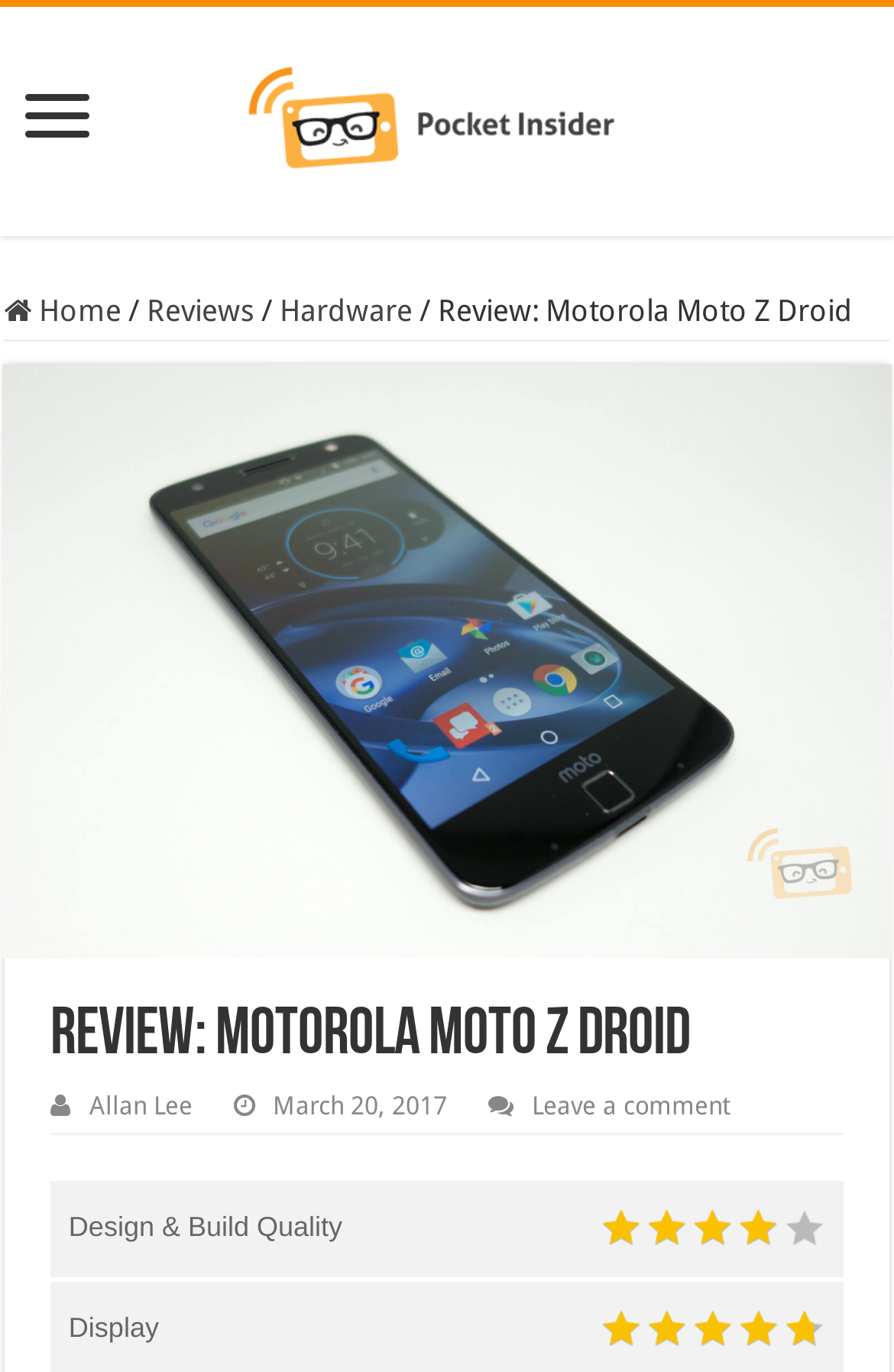Find the primary header on the webpage and provide its text.

Review: Motorola Moto Z Droid